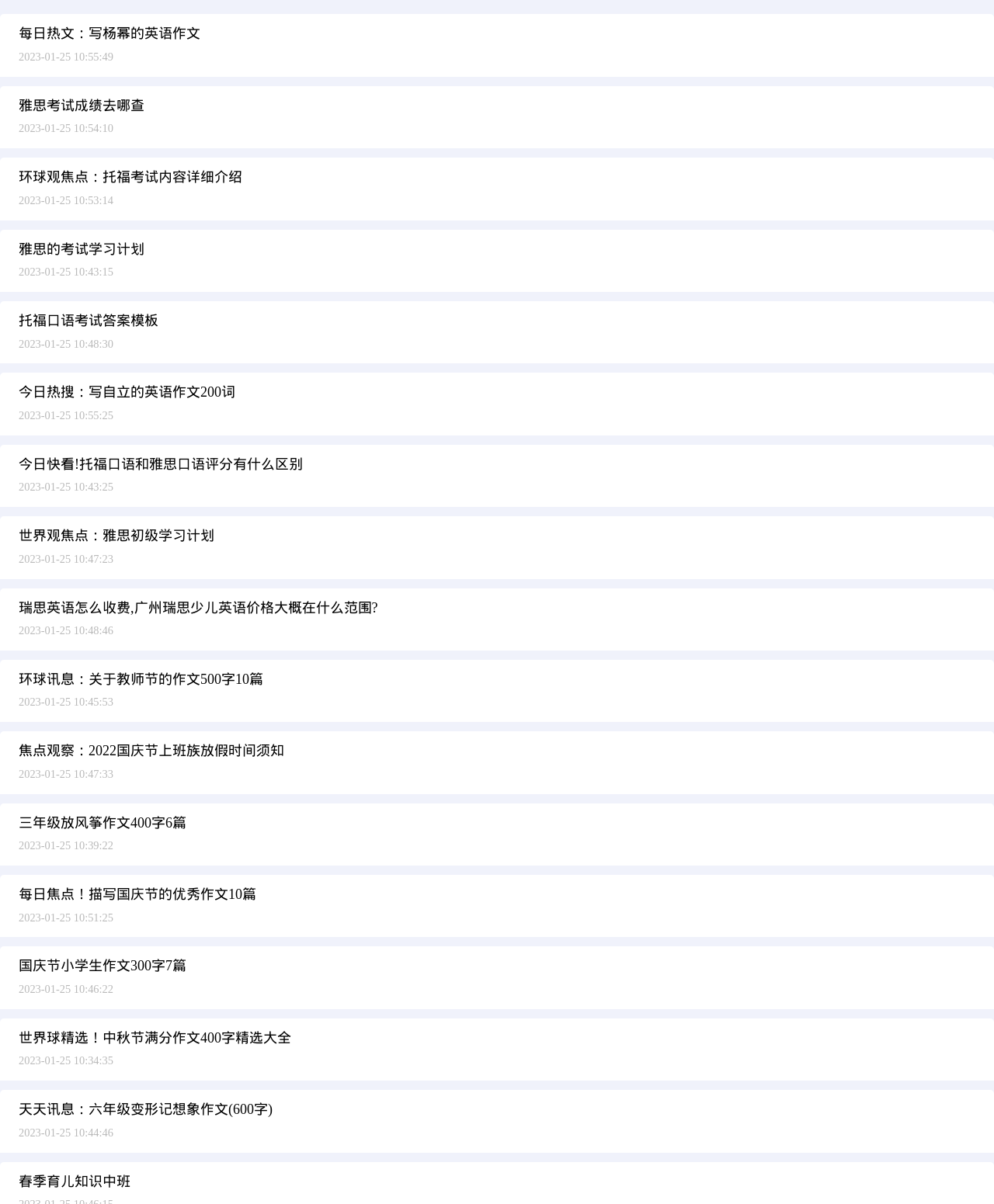Could you find the bounding box coordinates of the clickable area to complete this instruction: "View the article about checking IELTS scores"?

[0.0, 0.071, 1.0, 0.123]